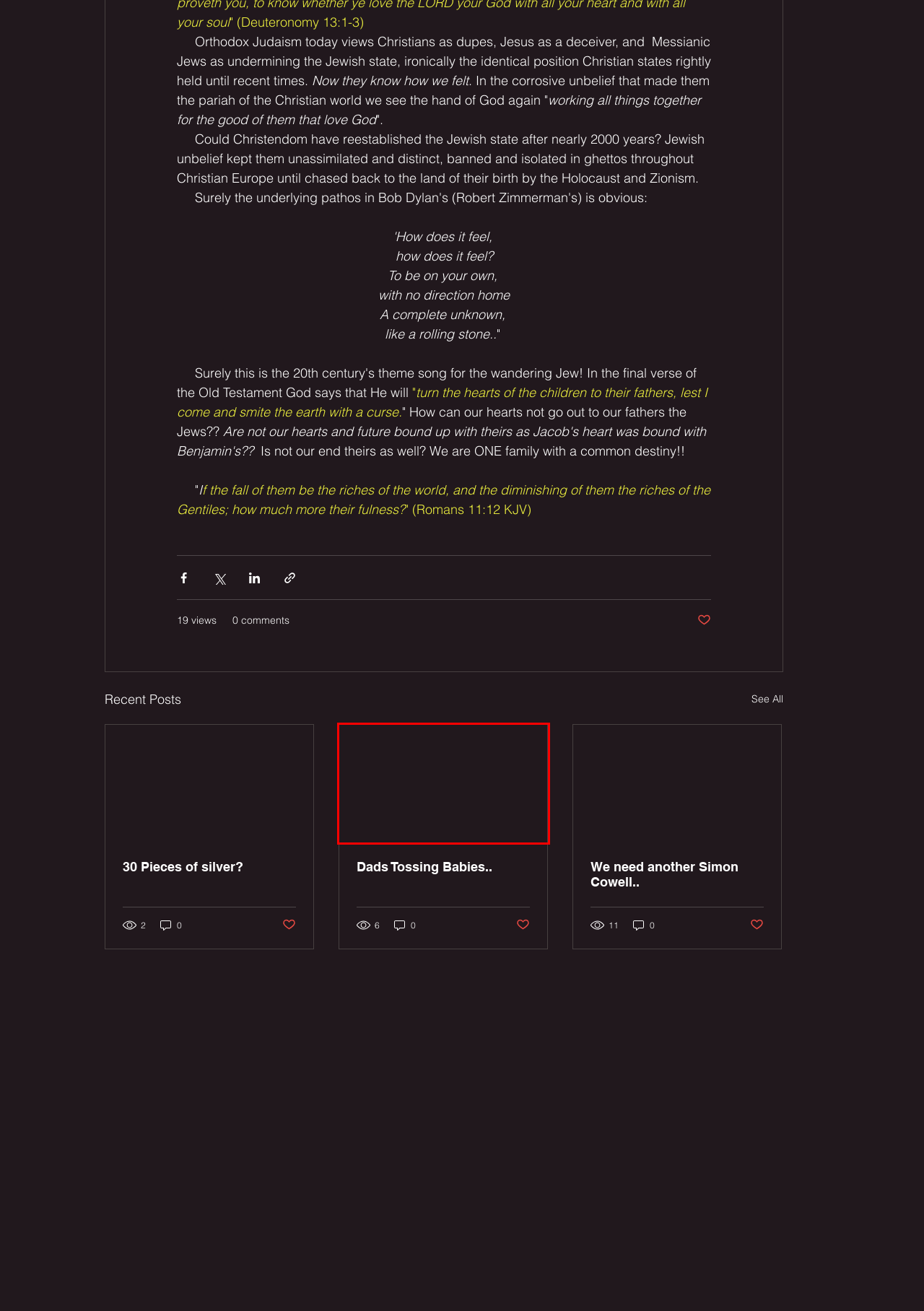A screenshot of a webpage is given with a red bounding box around a UI element. Choose the description that best matches the new webpage shown after clicking the element within the red bounding box. Here are the candidates:
A. 30 Pieces of silver?
B. Getting Started
C. THE STORY | mysite
D. THE VIDEOS | mysite
E. We need another Simon Cowell..
F. The Anchor / Virtual Steve
G. Dads Tossing Babies..
H. THE XTRAS | mysite

G